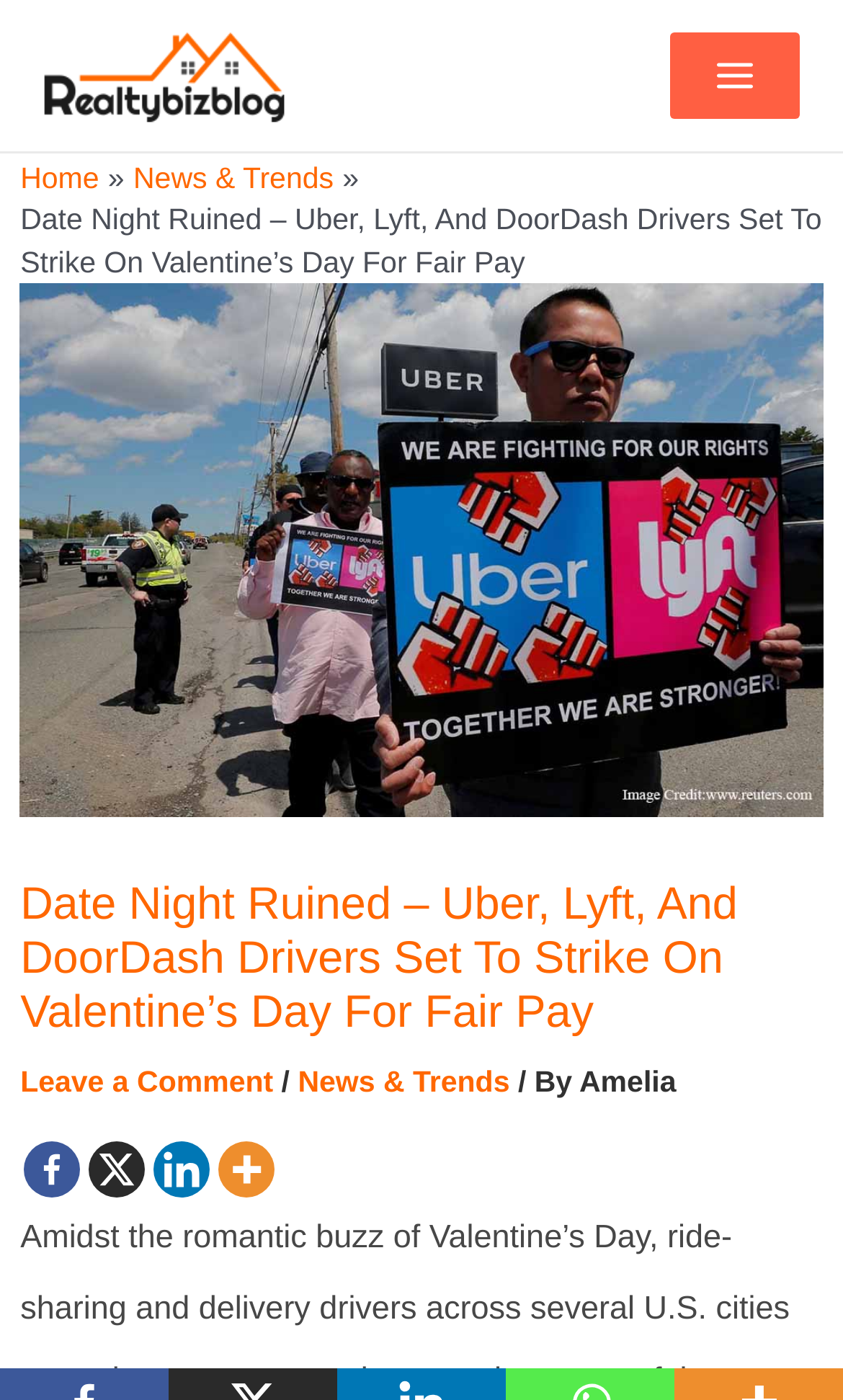Who is the author of the article?
Look at the image and answer with only one word or phrase.

Amelia